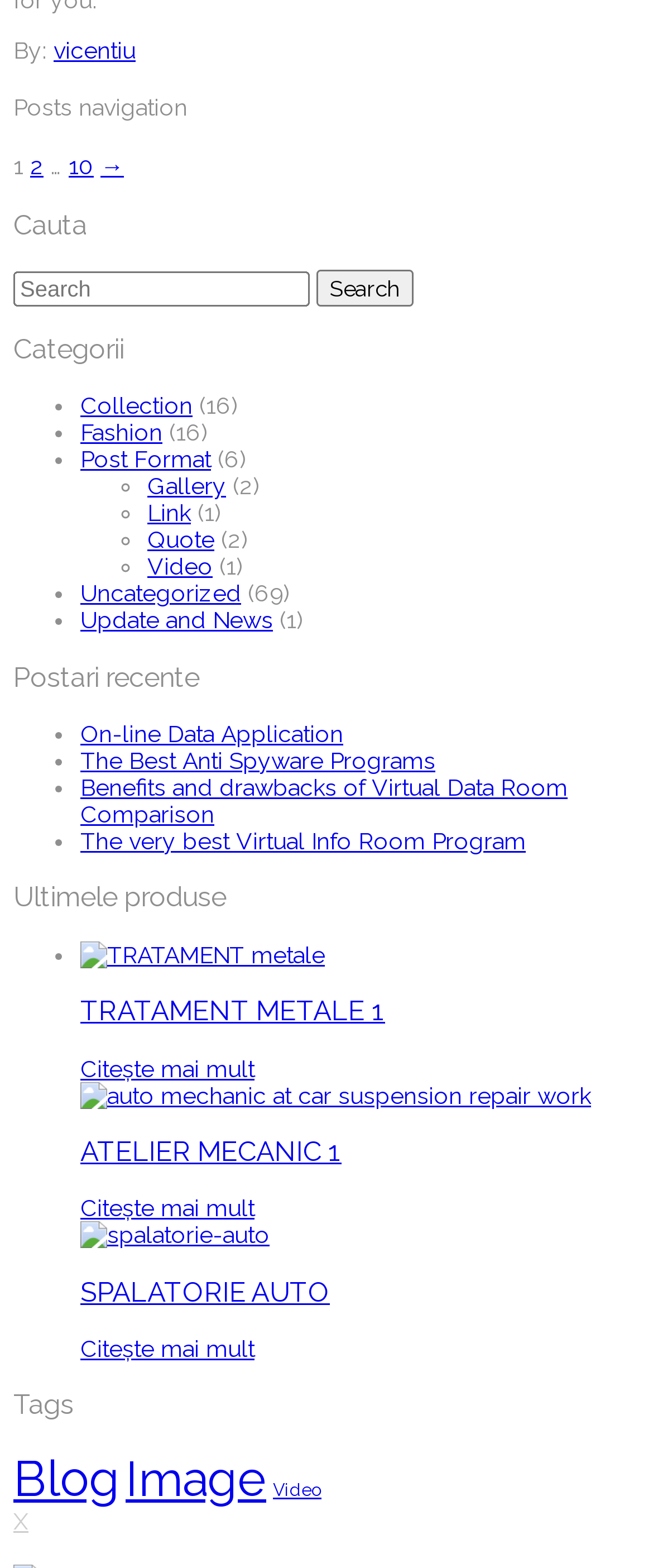Answer the question in one word or a short phrase:
How many pages of posts are there?

10